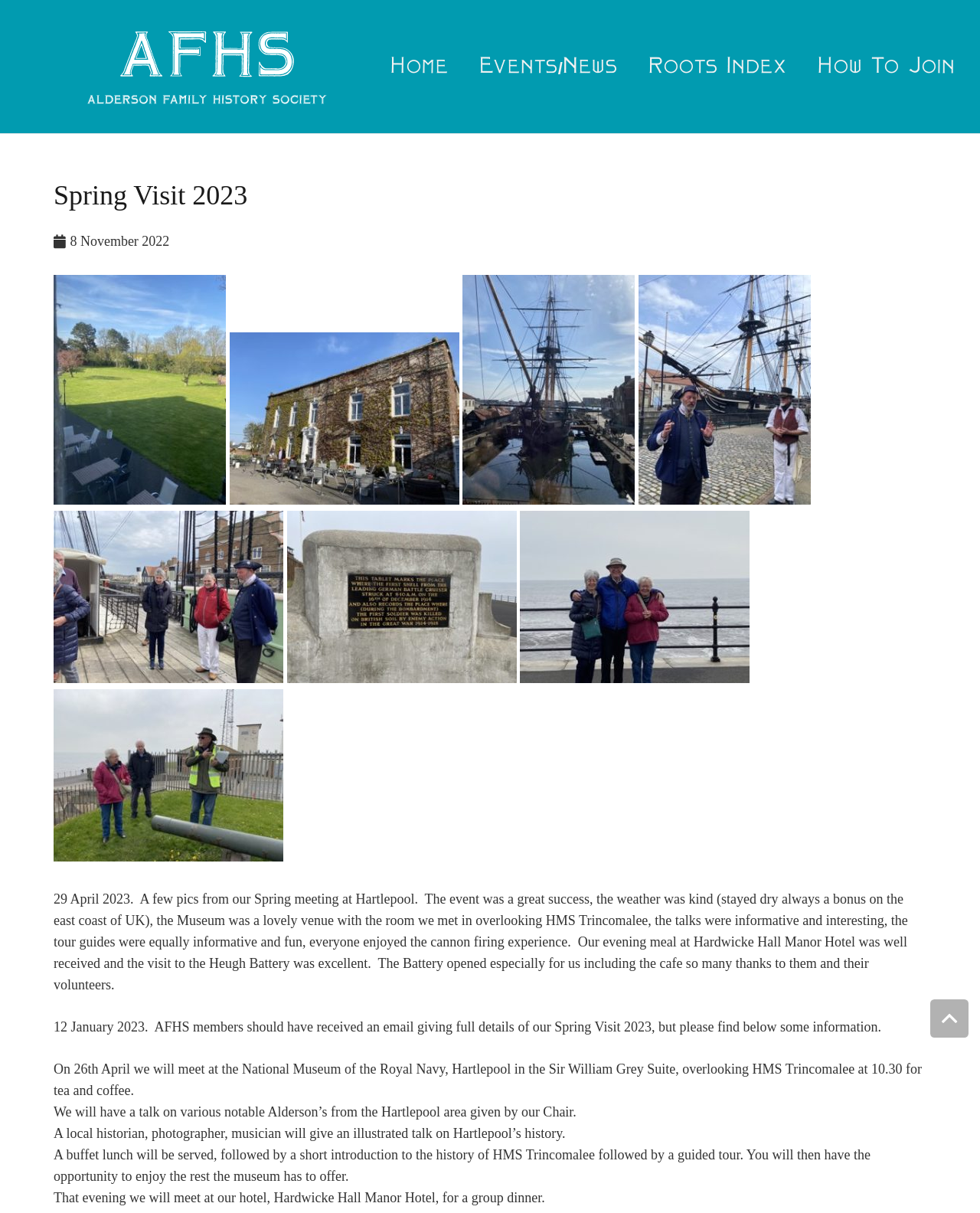Using the information in the image, give a detailed answer to the following question: What is the name of the hotel where the group dinner was held?

I found the answer by reading the text on the webpage, which mentions 'That evening we will meet at our hotel, Hardwicke Hall Manor Hotel, for a group dinner.'